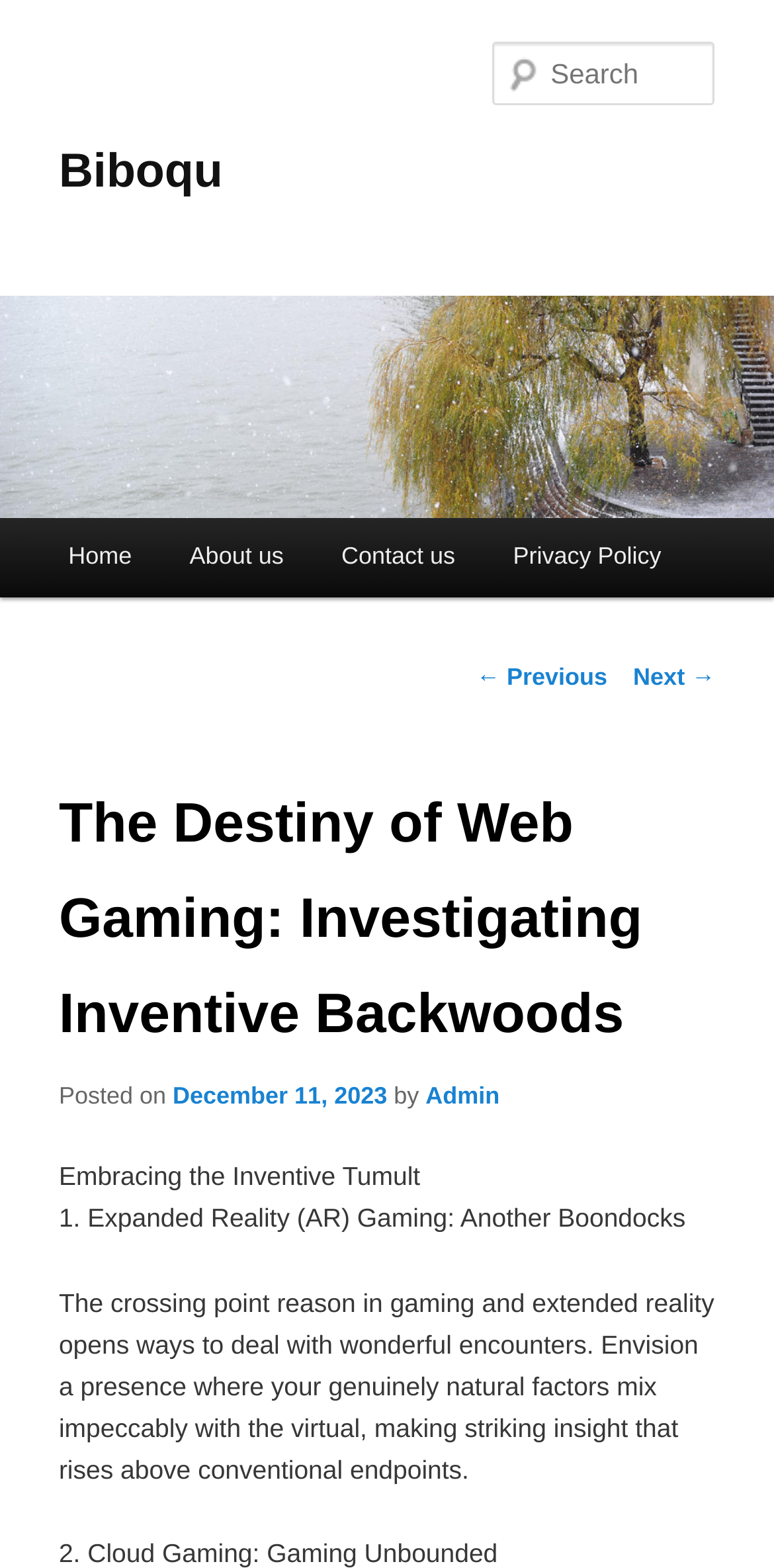What is the purpose of the 'Search' textbox?
Give a detailed explanation using the information visible in the image.

I inferred the purpose of the 'Search' textbox by its label and its position on the webpage, which suggests that it is intended for users to search for content within the website.